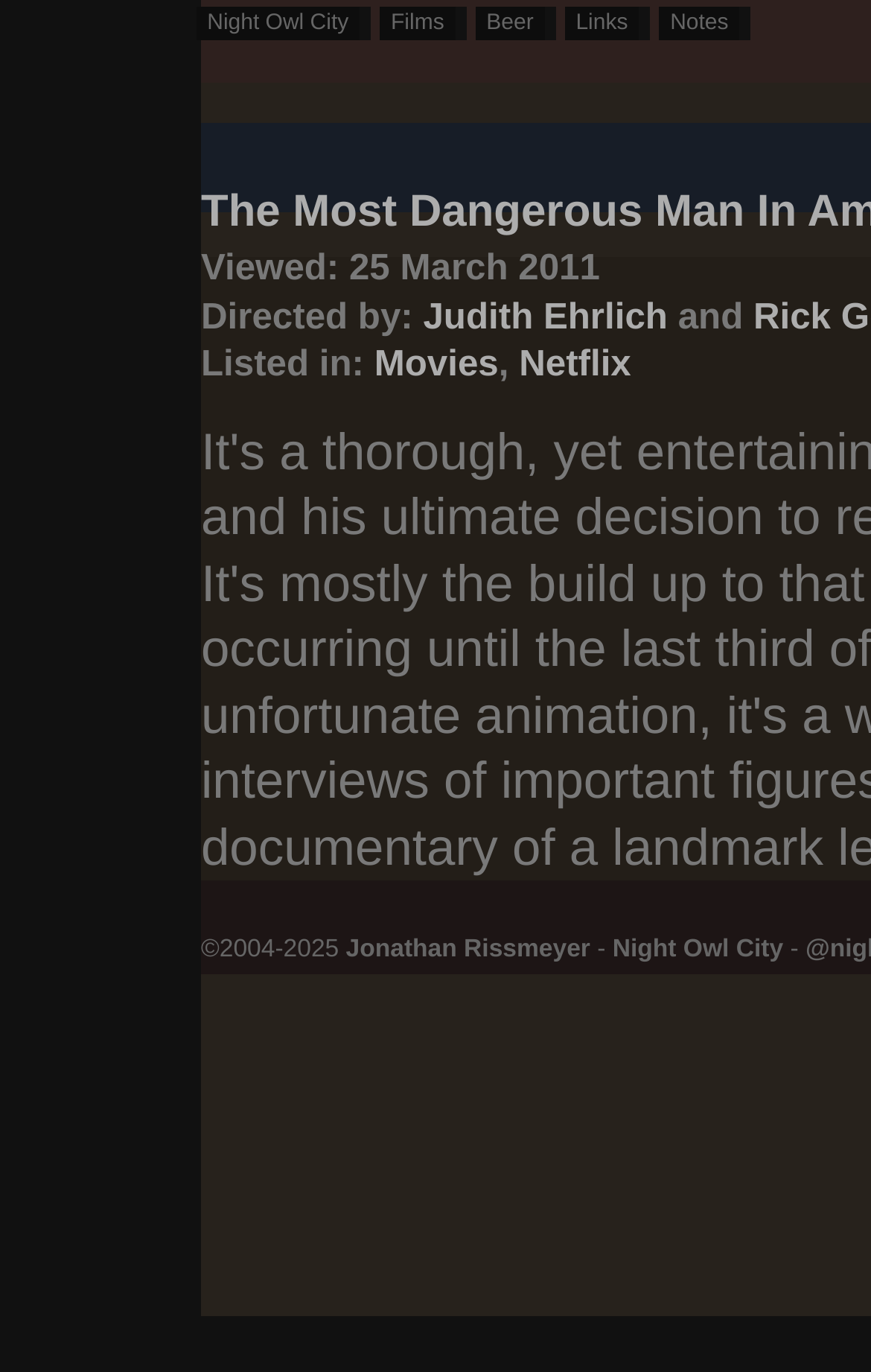Highlight the bounding box coordinates of the element that should be clicked to carry out the following instruction: "visit Judith Ehrlich's page". The coordinates must be given as four float numbers ranging from 0 to 1, i.e., [left, top, right, bottom].

[0.486, 0.216, 0.767, 0.245]